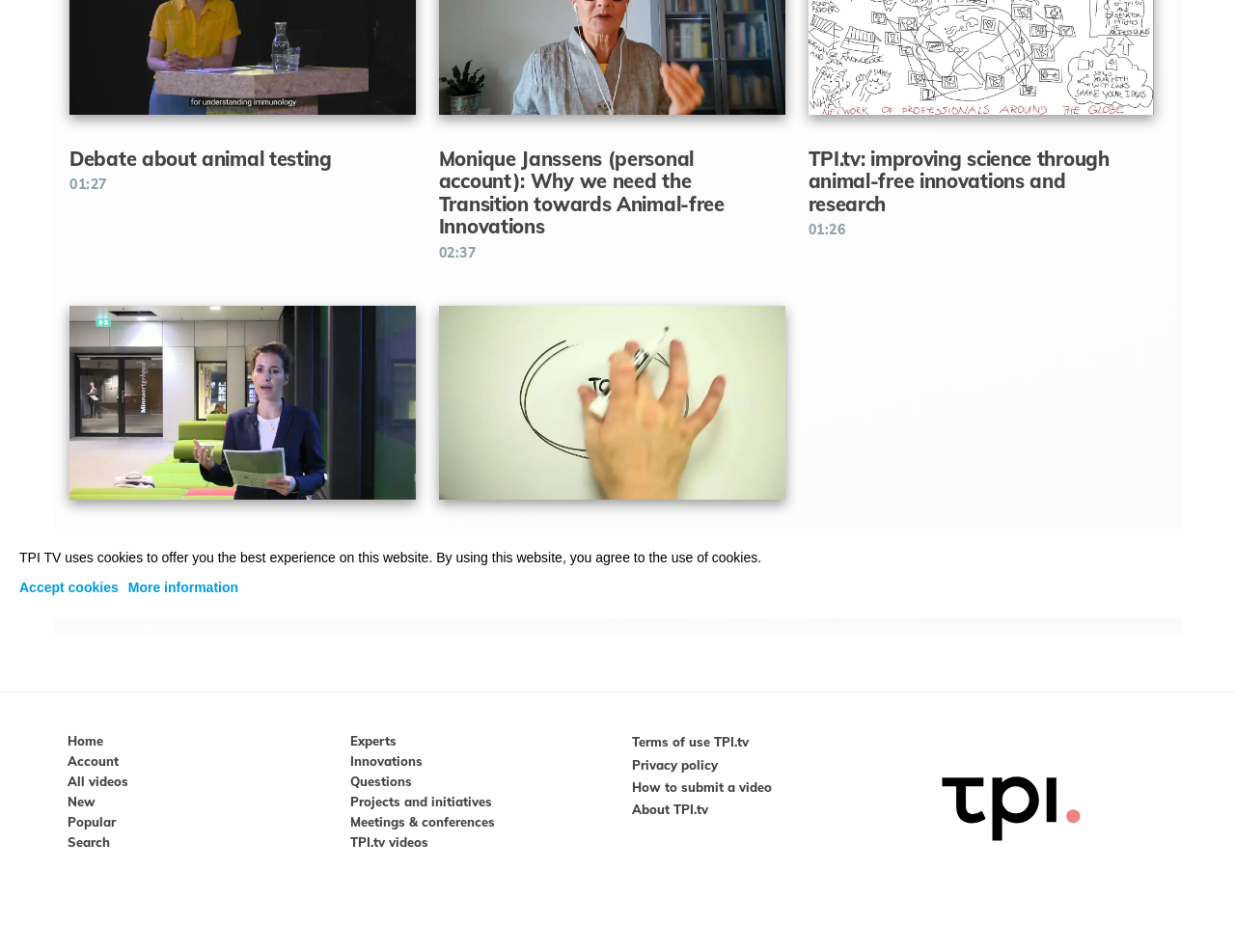Please determine the bounding box coordinates for the element with the description: "How to submit a video".

[0.512, 0.902, 0.625, 0.918]